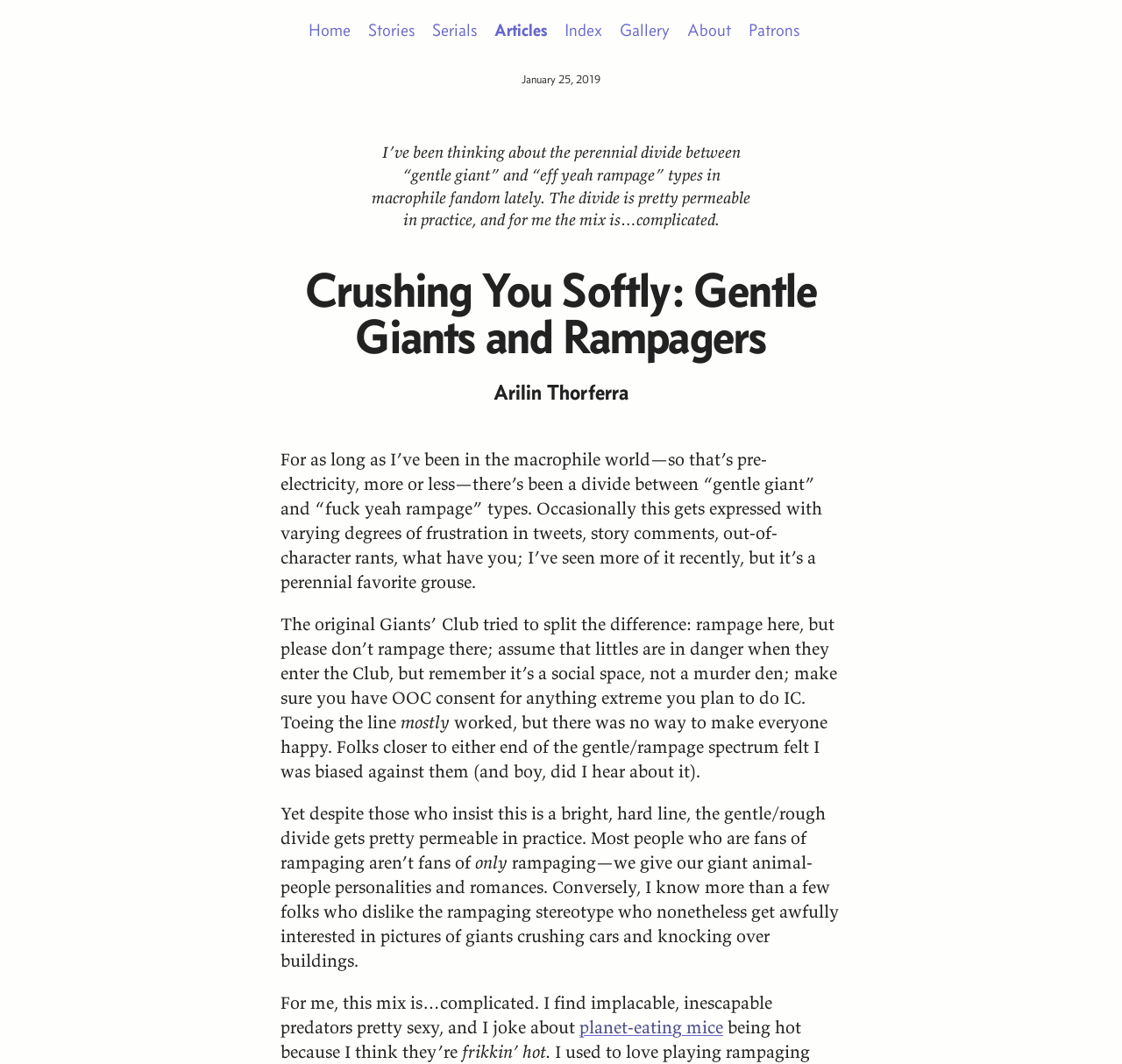Could you identify the text that serves as the heading for this webpage?

Crushing You Softly: Gentle Giants and Rampagers